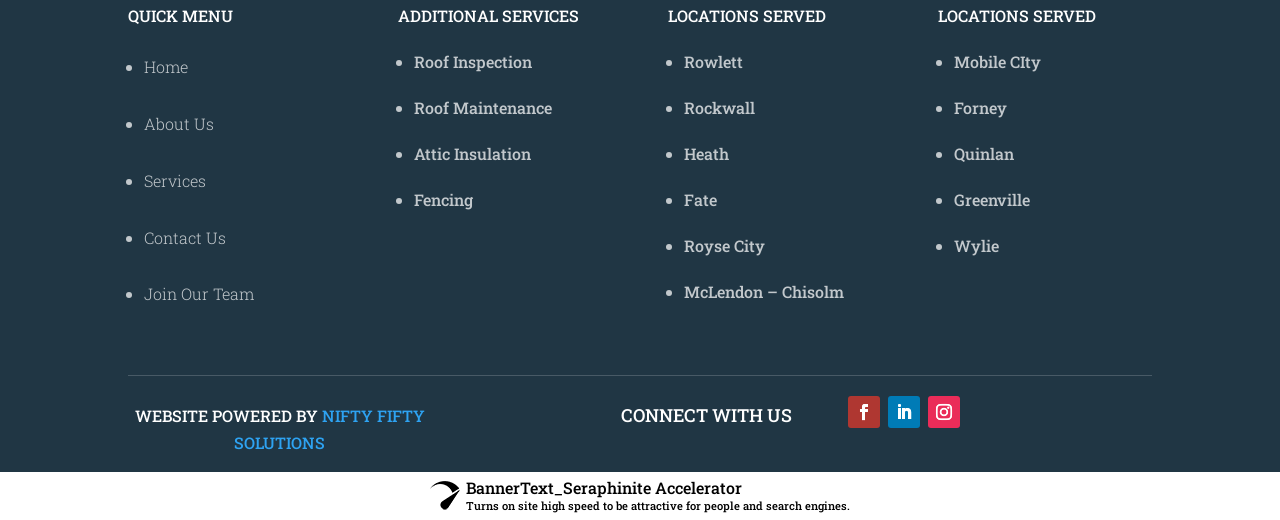Please identify the bounding box coordinates of the element's region that needs to be clicked to fulfill the following instruction: "Join Our Team". The bounding box coordinates should consist of four float numbers between 0 and 1, i.e., [left, top, right, bottom].

[0.112, 0.545, 0.198, 0.585]